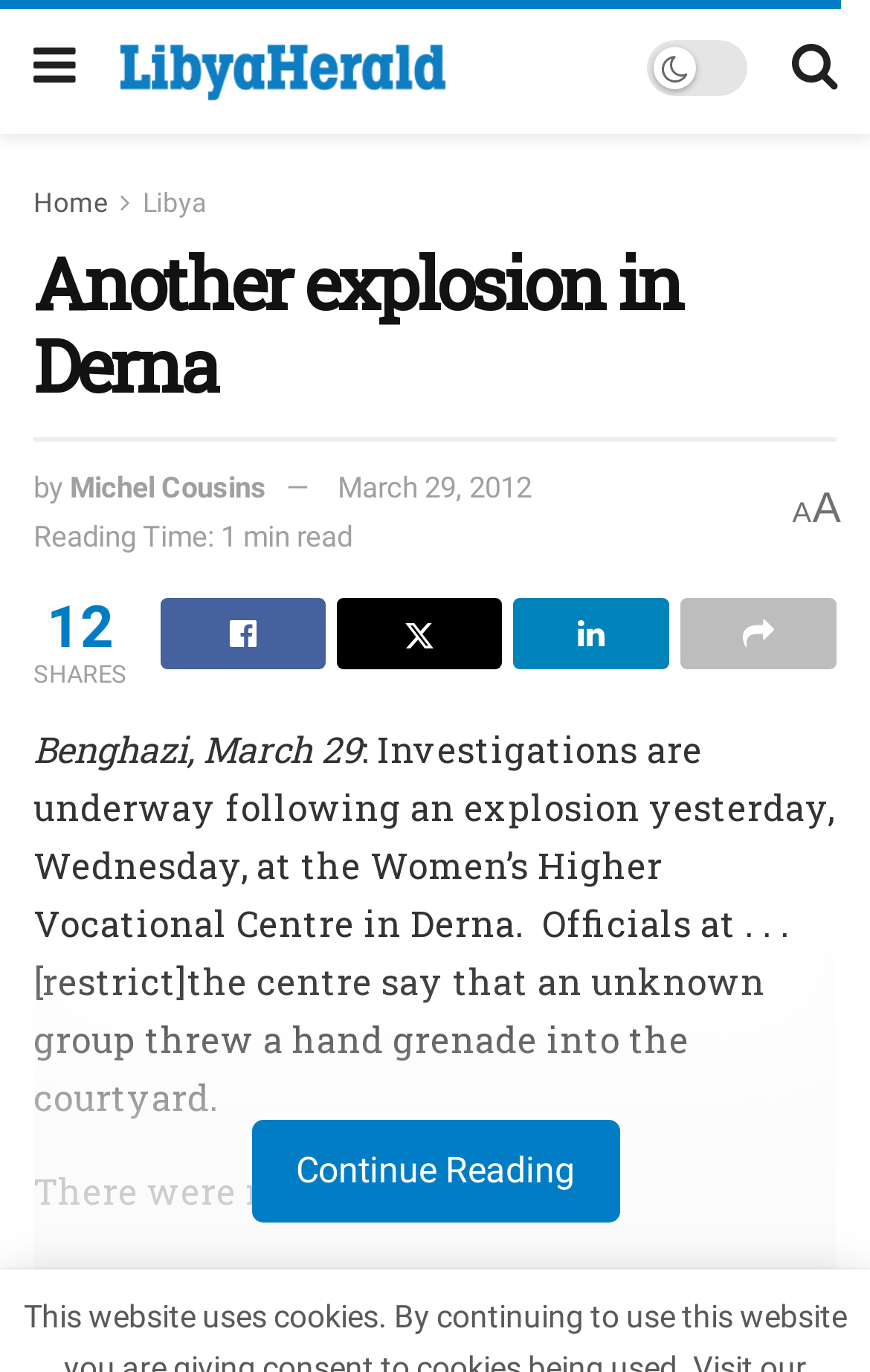Using the format (top-left x, top-left y, bottom-right x, bottom-right y), and given the element description, identify the bounding box coordinates within the screenshot: Michel Cousins

[0.08, 0.343, 0.306, 0.367]